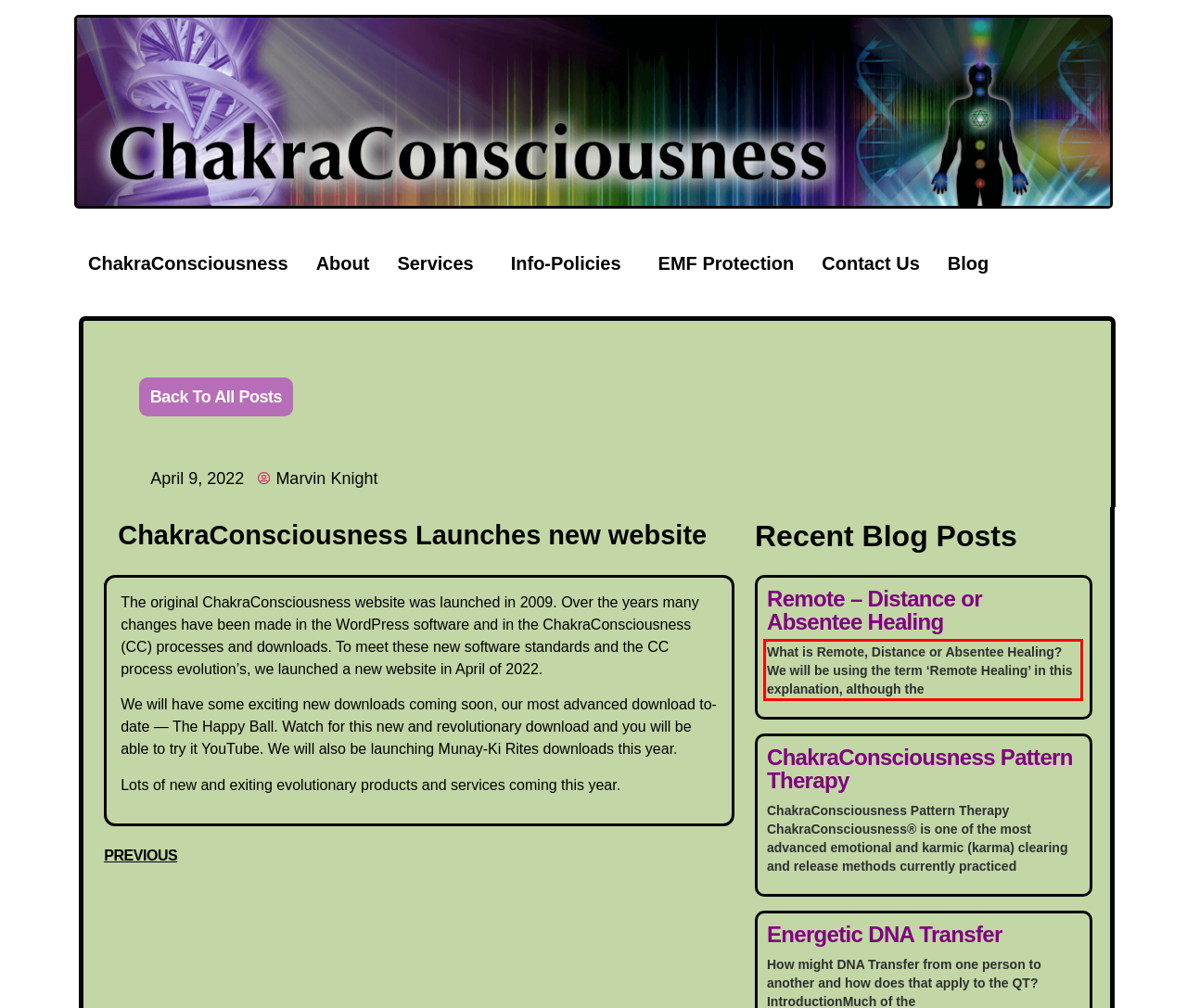Please examine the screenshot of the webpage and read the text present within the red rectangle bounding box.

What is Remote, Distance or Absentee Healing? We will be using the term ‘Remote Healing’ in this explanation, although the